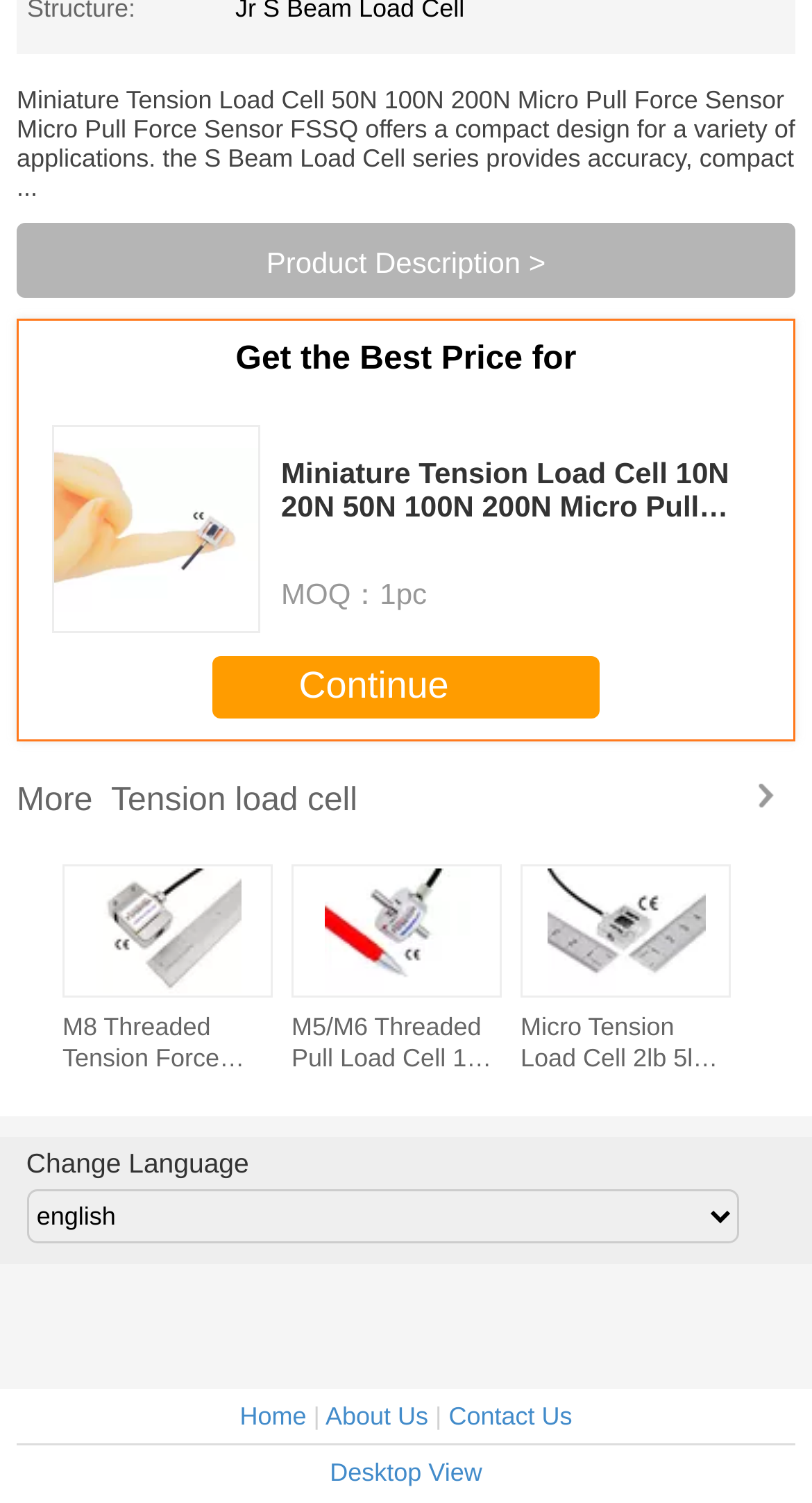What is the minimum order quantity?
Based on the image, answer the question with as much detail as possible.

I found the answer by looking at the text 'MOQ：' and its corresponding value '1pc' which is located near the product description.